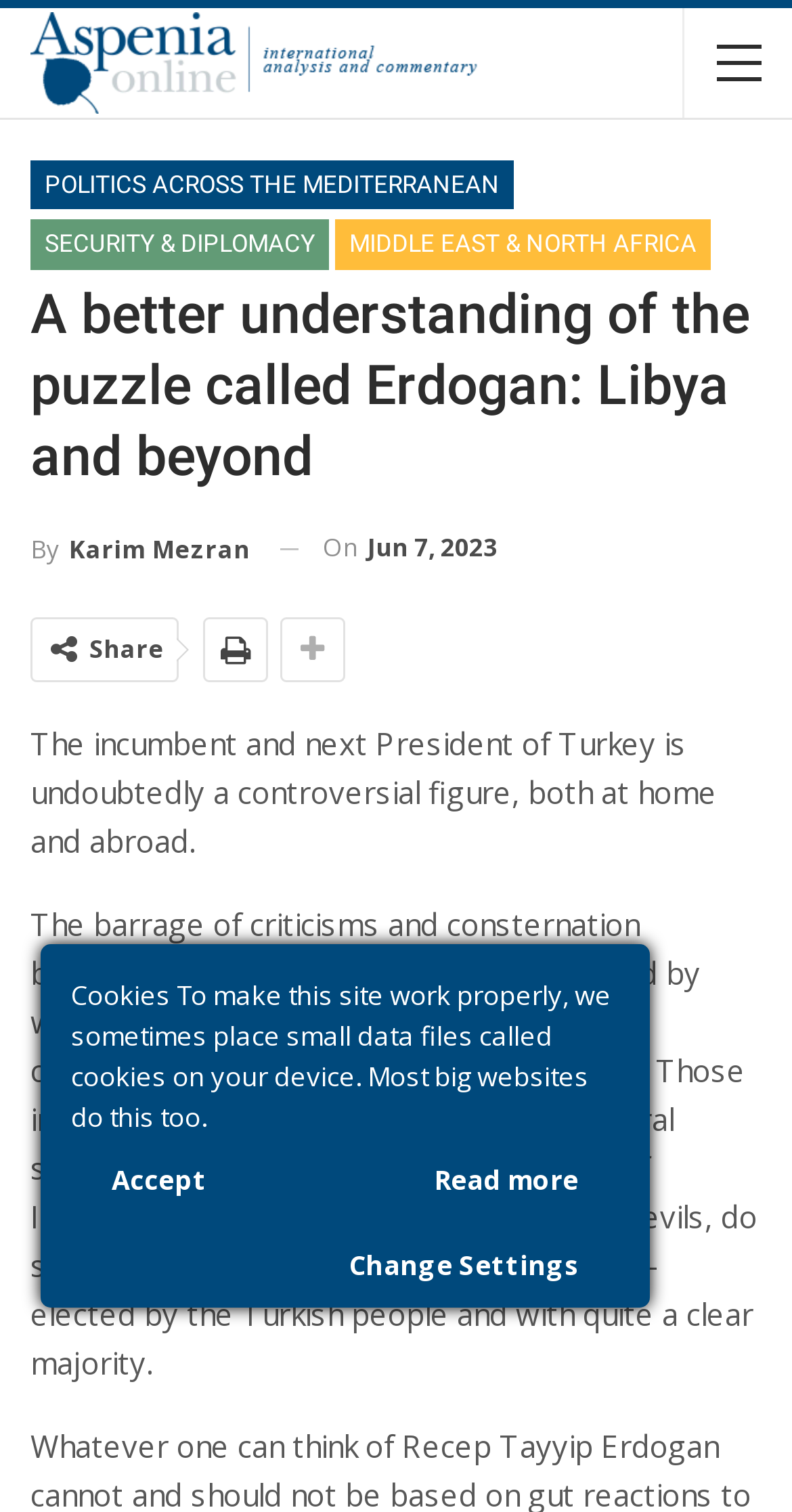Locate the bounding box coordinates for the element described below: "alt="Aspenia Online"". The coordinates must be four float values between 0 and 1, formatted as [left, top, right, bottom].

[0.038, 0.028, 0.605, 0.052]